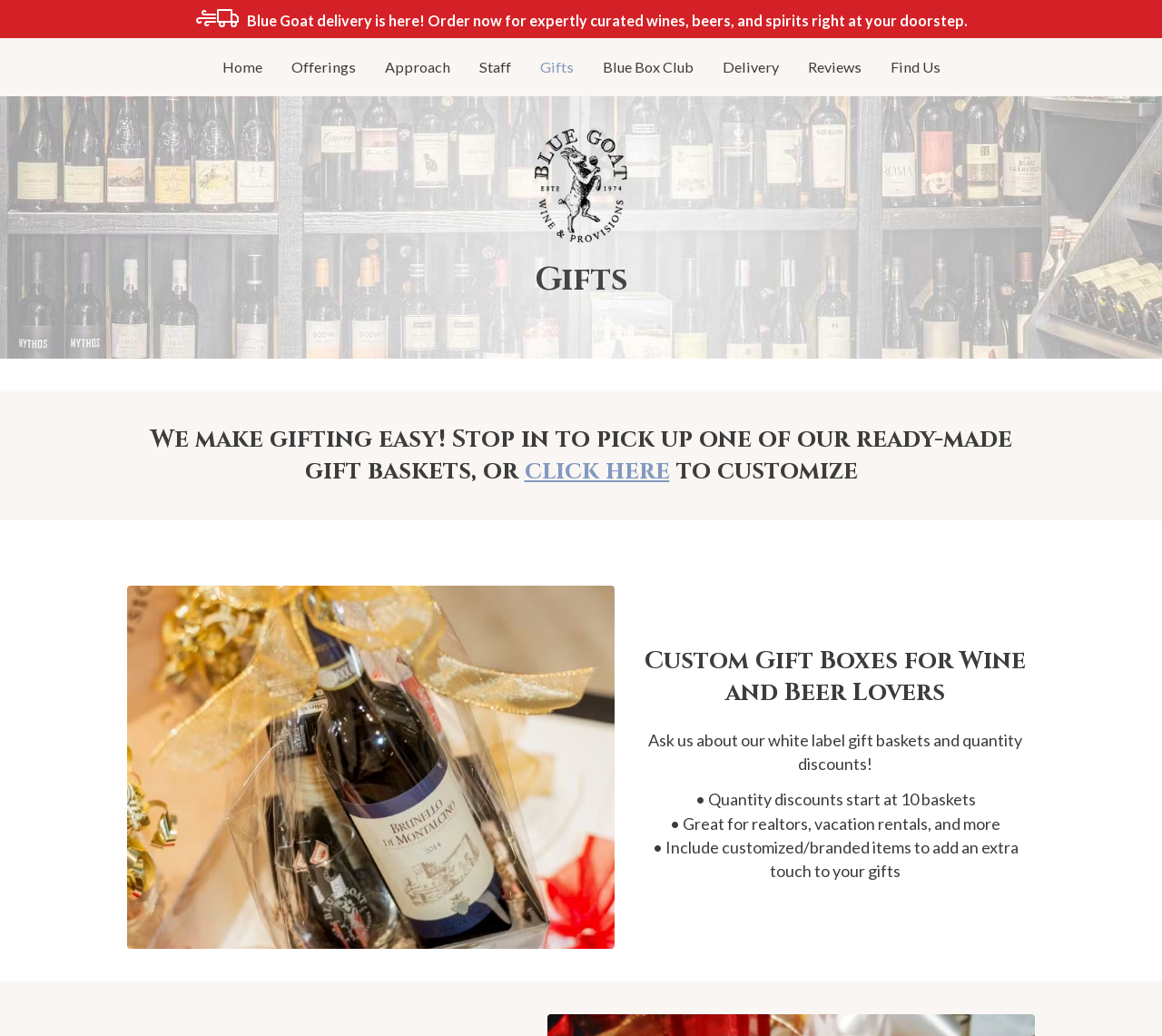Provide the bounding box coordinates of the HTML element this sentence describes: "Staff". The bounding box coordinates consist of four float numbers between 0 and 1, i.e., [left, top, right, bottom].

[0.412, 0.057, 0.439, 0.073]